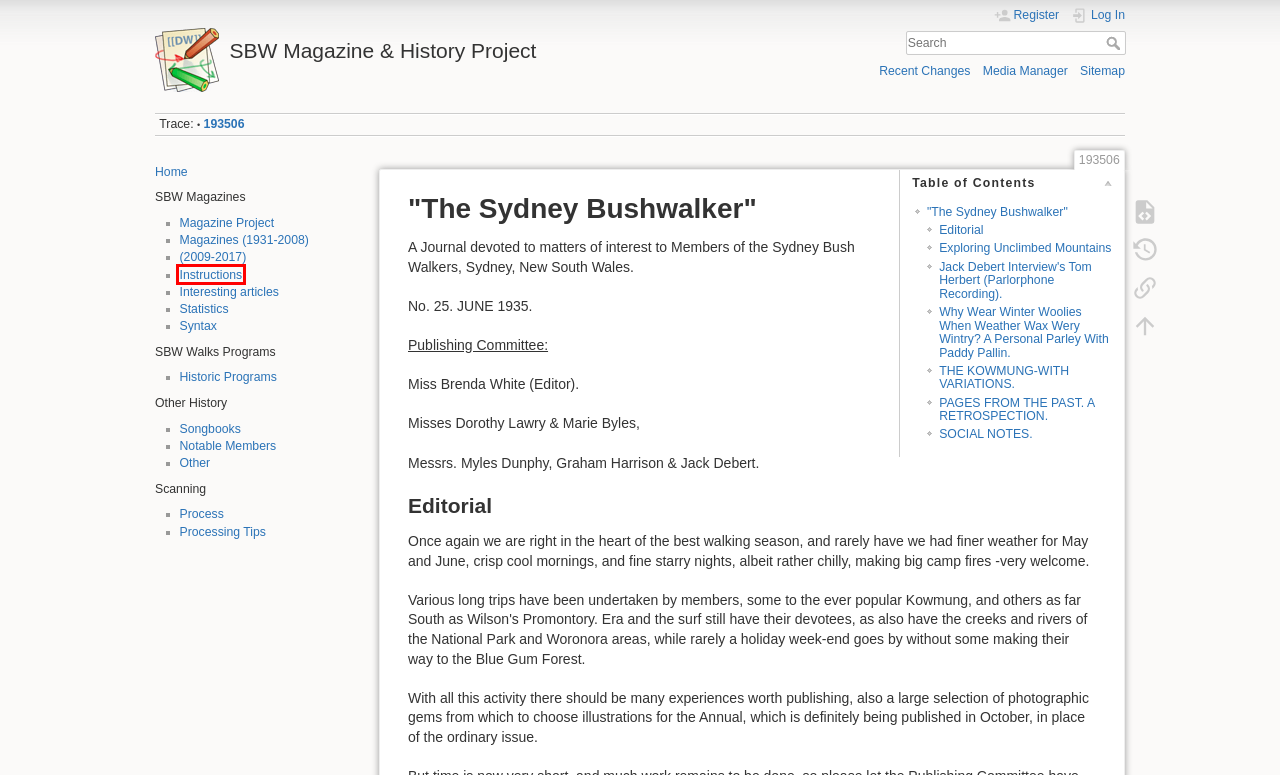Examine the screenshot of the webpage, noting the red bounding box around a UI element. Pick the webpage description that best matches the new page after the element in the red bounding box is clicked. Here are the candidates:
A. 193506_wiki_193506 - Old revisions [SBW Magazine & History Project]
B. 193506_wiki_songbooks [SBW Magazine & History Project]
C. 193506_wiki_recent_magazines [SBW Magazine & History Project]
D. Register [SBW Magazine & History Project]
E. 193506_wiki_193506 - Recent Changes [SBW Magazine & History Project]
F. 193506_wiki_start [SBW Magazine & History Project]
G. 193506_wiki_magazine_project [SBW Magazine & History Project]
H. 193506_wiki_instructions [SBW Magazine & History Project]

H